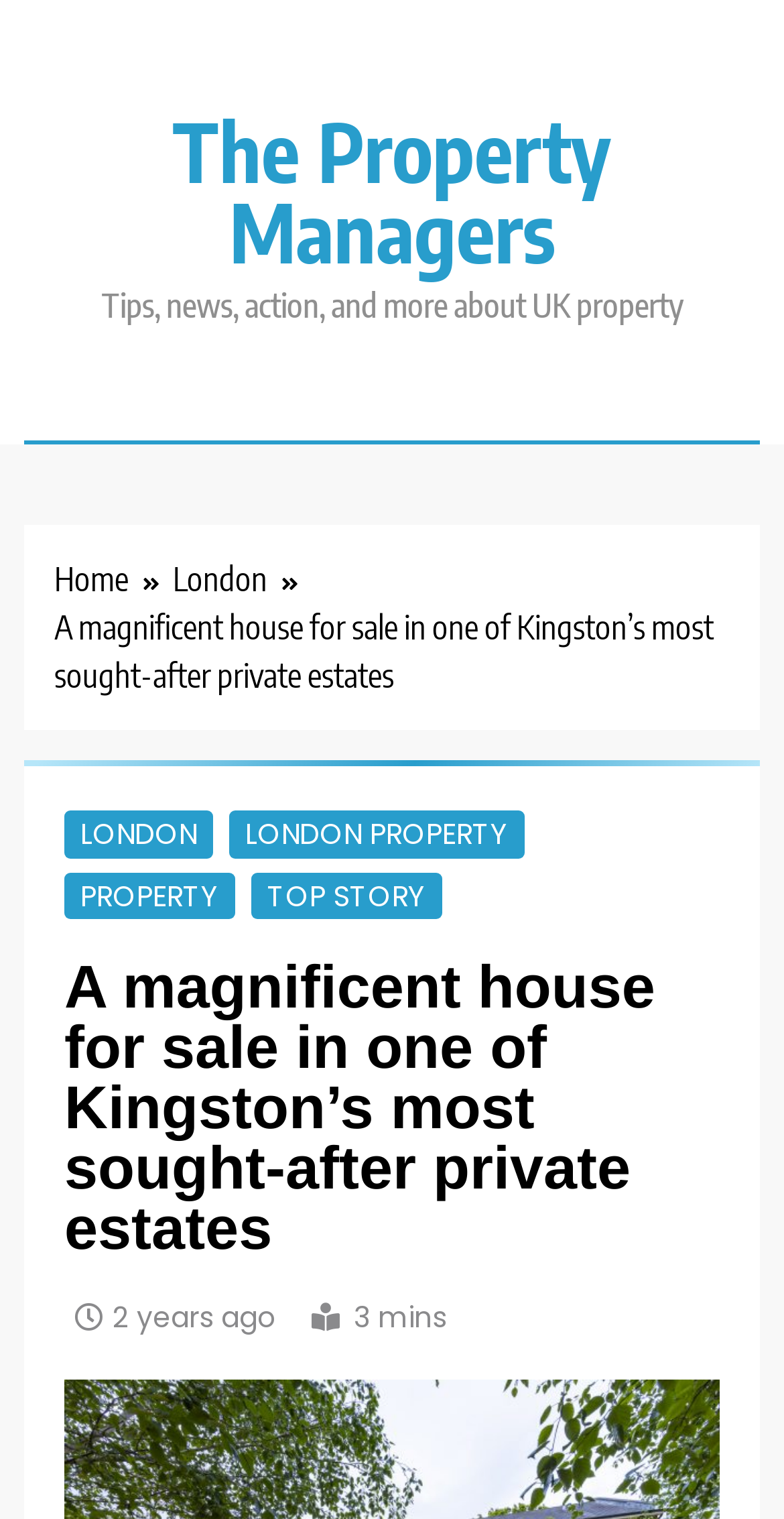Extract the primary header of the webpage and generate its text.

A magnificent house for sale in one of Kingston’s most sought-after private estates